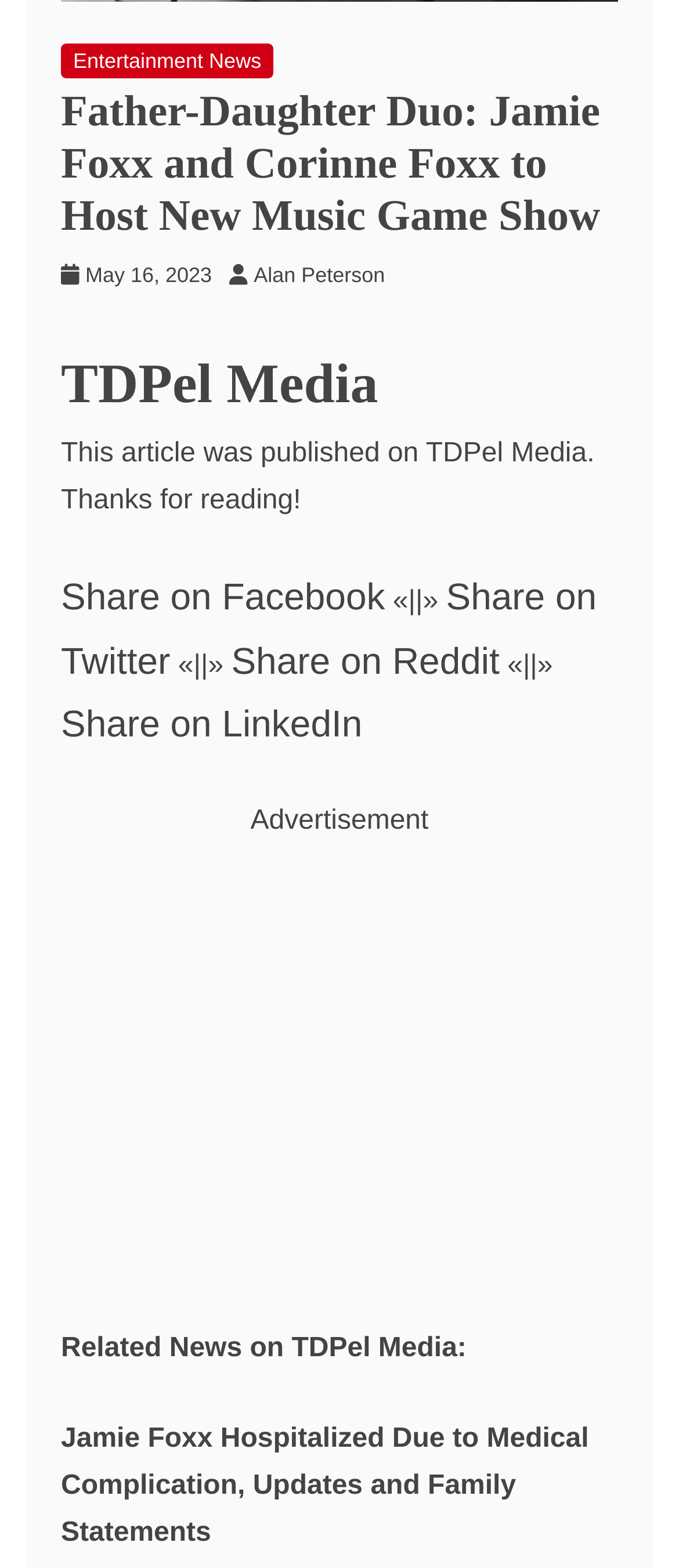Please locate the bounding box coordinates of the element that needs to be clicked to achieve the following instruction: "Read related news on Jamie Foxx Hospitalized". The coordinates should be four float numbers between 0 and 1, i.e., [left, top, right, bottom].

[0.09, 0.908, 0.867, 0.987]